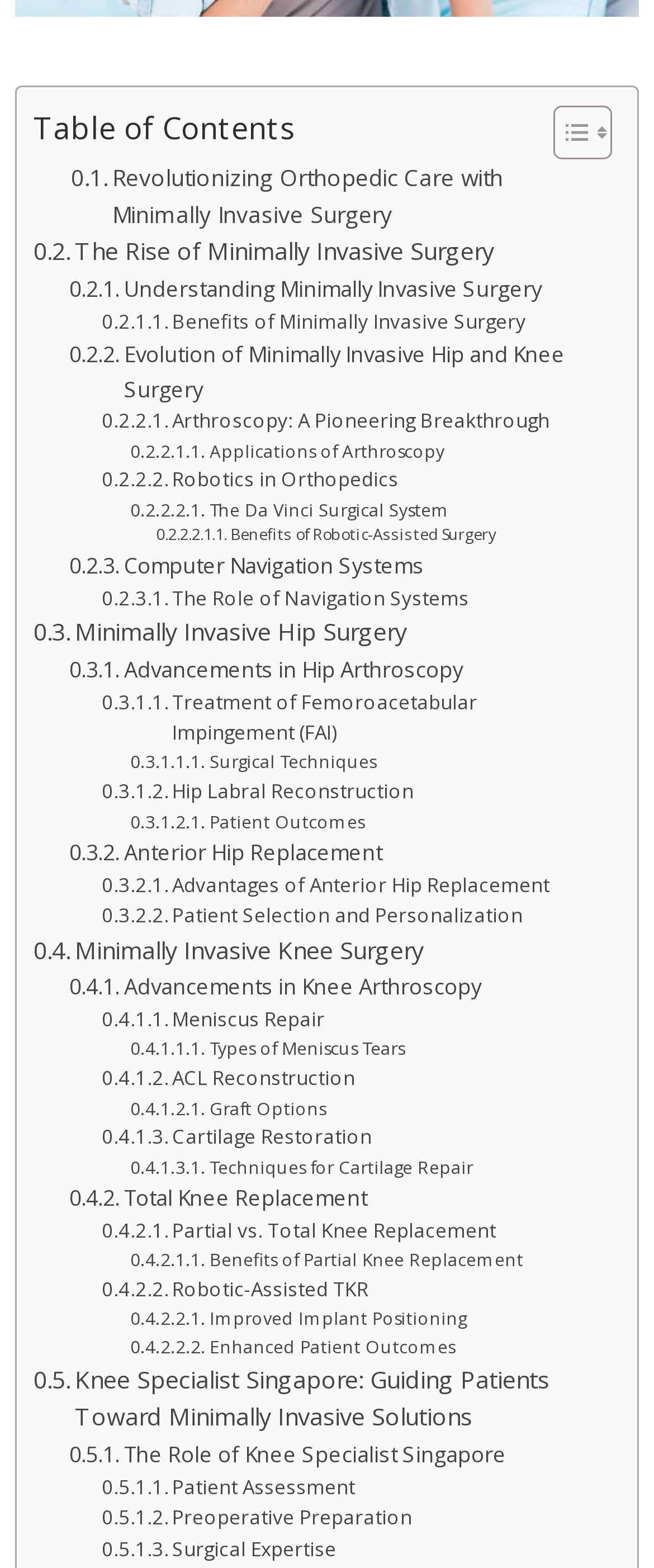Please pinpoint the bounding box coordinates for the region I should click to adhere to this instruction: "Discover Benefits of Minimally Invasive Surgery".

[0.155, 0.195, 0.805, 0.215]